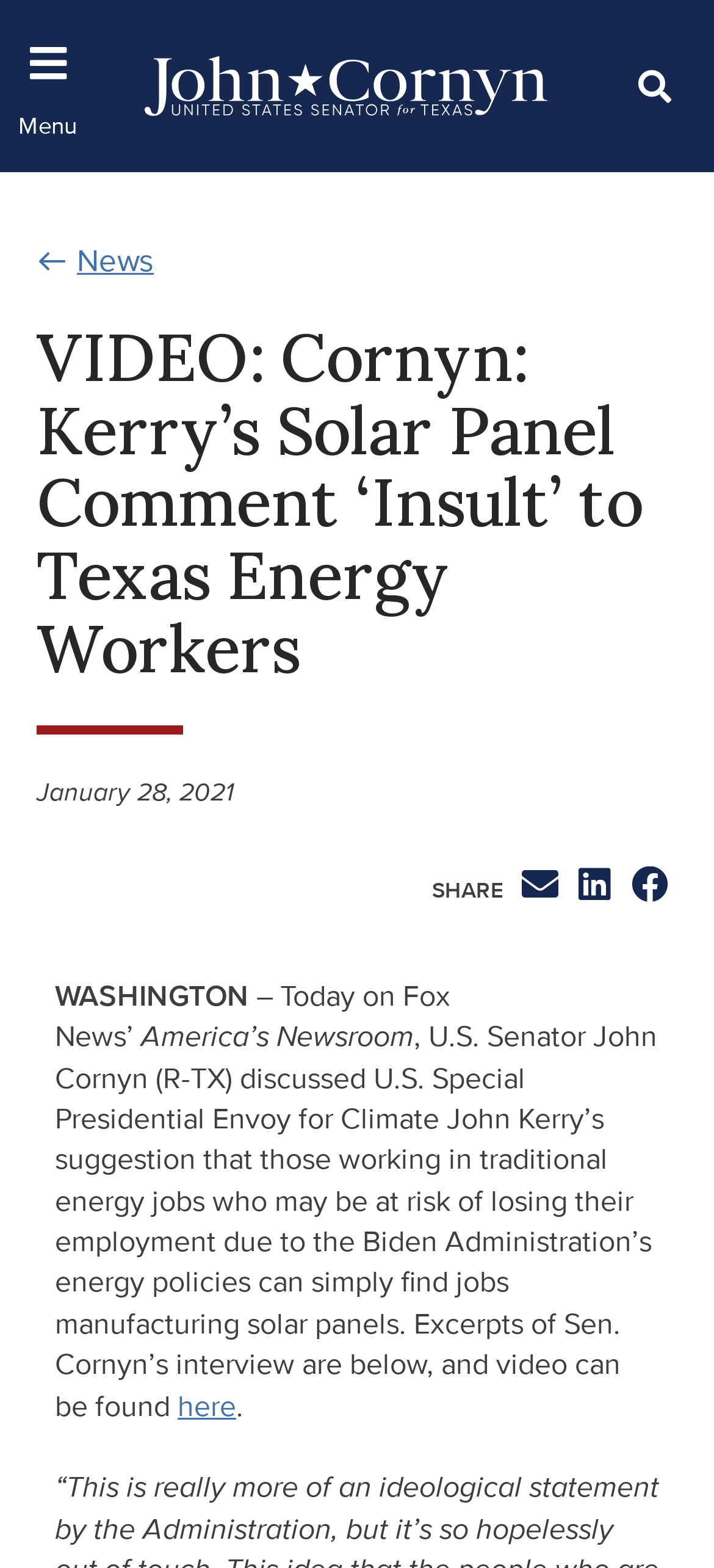Give a one-word or short phrase answer to the question: 
What is the name of the news program mentioned in the article?

America’s Newsroom